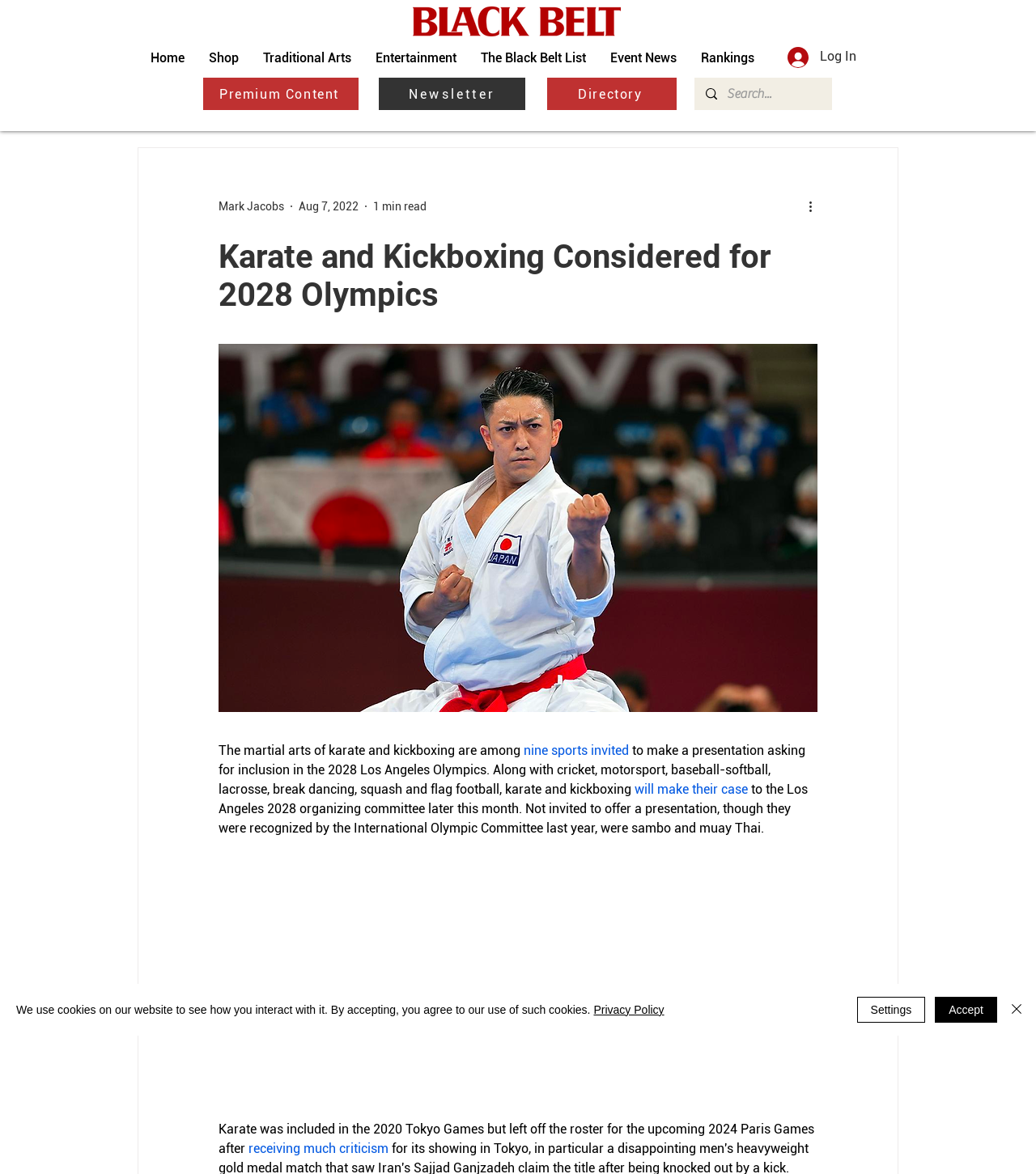Please analyze the image and provide a thorough answer to the question:
How many sports are invited to make a presentation for 2028 Olympics?

According to the webpage, nine sports are invited to make a presentation for 2028 Olympics, including karate and kickboxing, as mentioned in the paragraph of text that starts with 'The martial arts of karate and kickboxing are among...'.